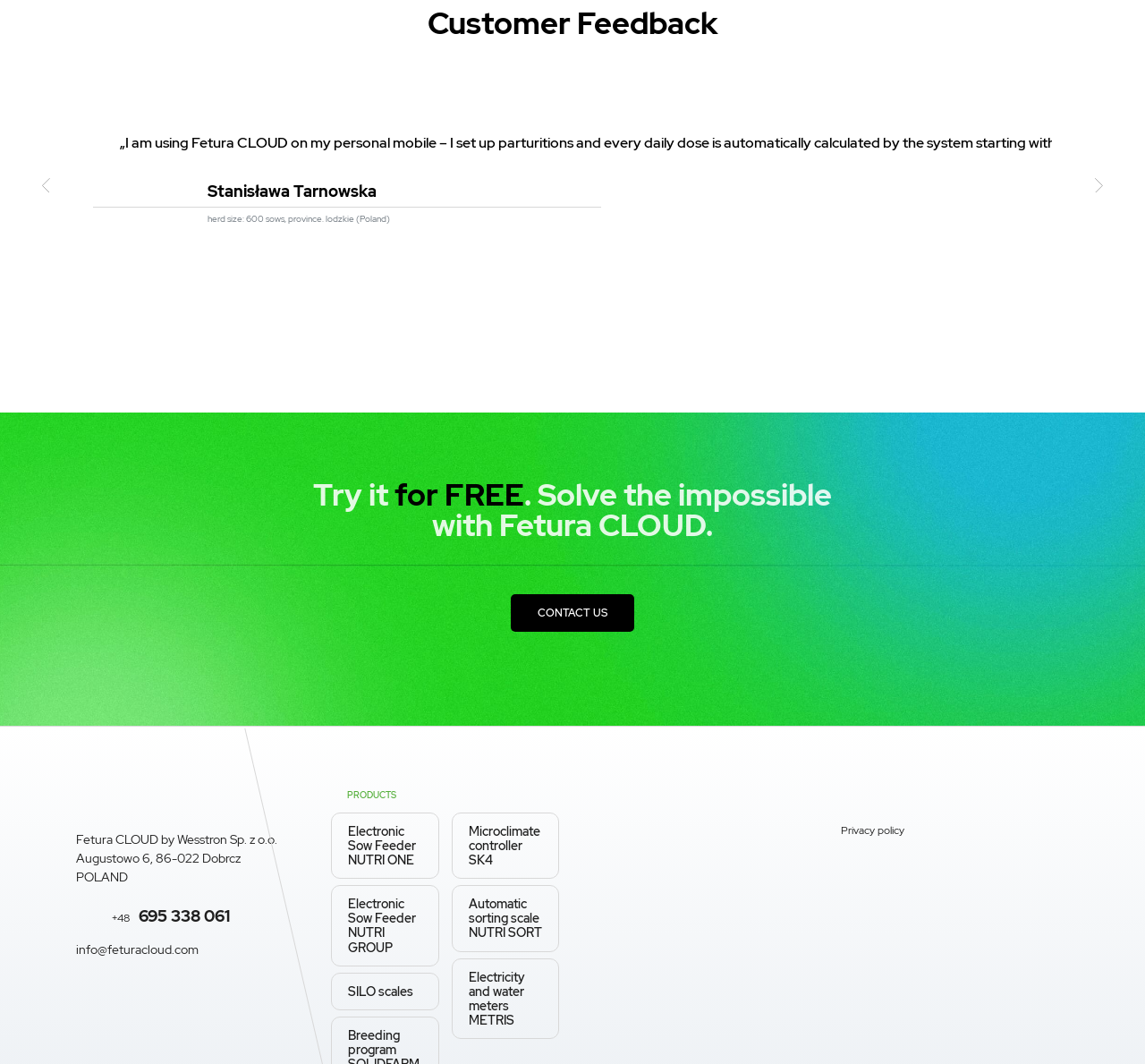Determine the bounding box coordinates for the clickable element to execute this instruction: "Learn more about Electronic Sow Feeder NUTRI ONE". Provide the coordinates as four float numbers between 0 and 1, i.e., [left, top, right, bottom].

[0.289, 0.764, 0.383, 0.826]